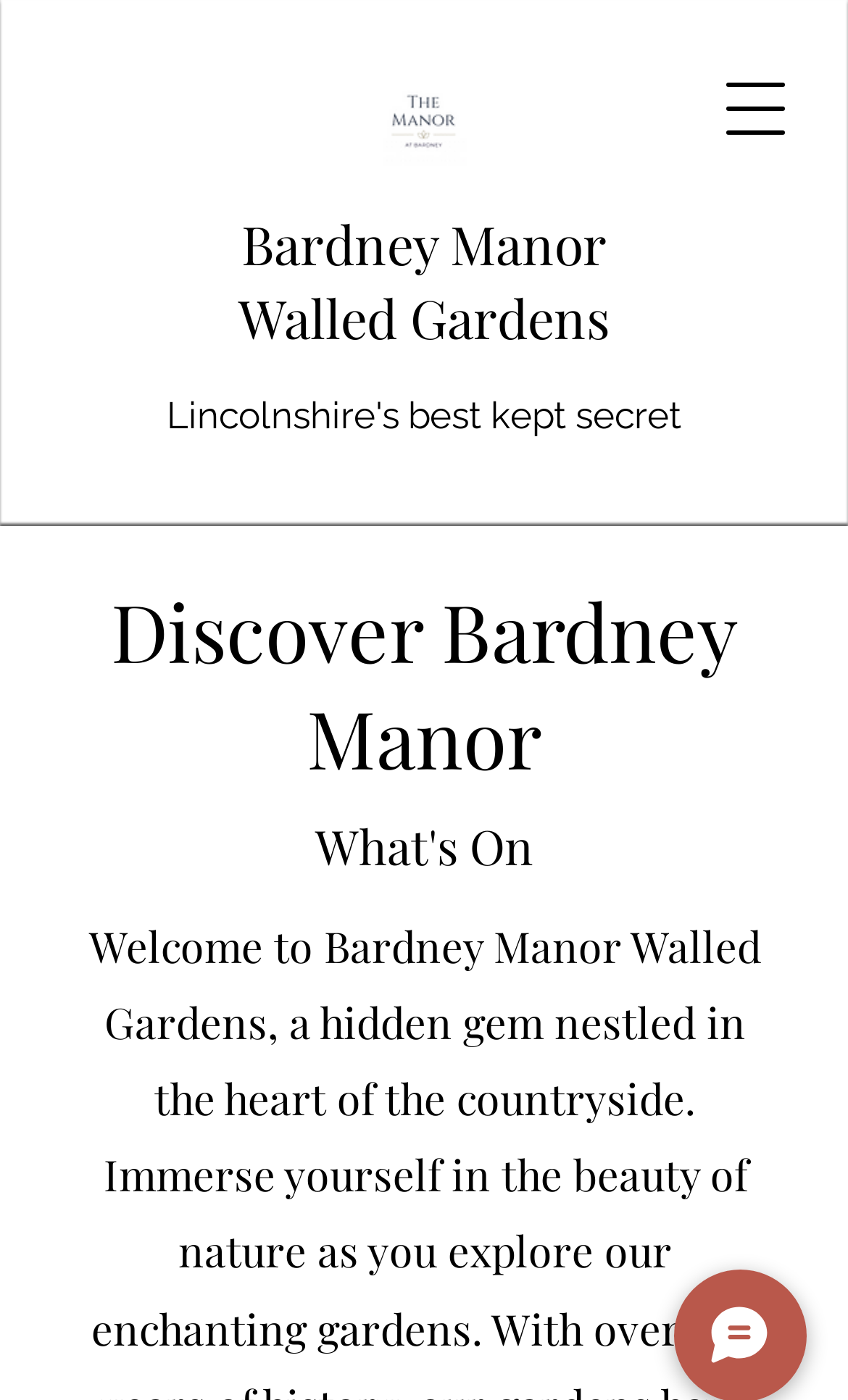Give a short answer to this question using one word or a phrase:
How many links are on the webpage?

2